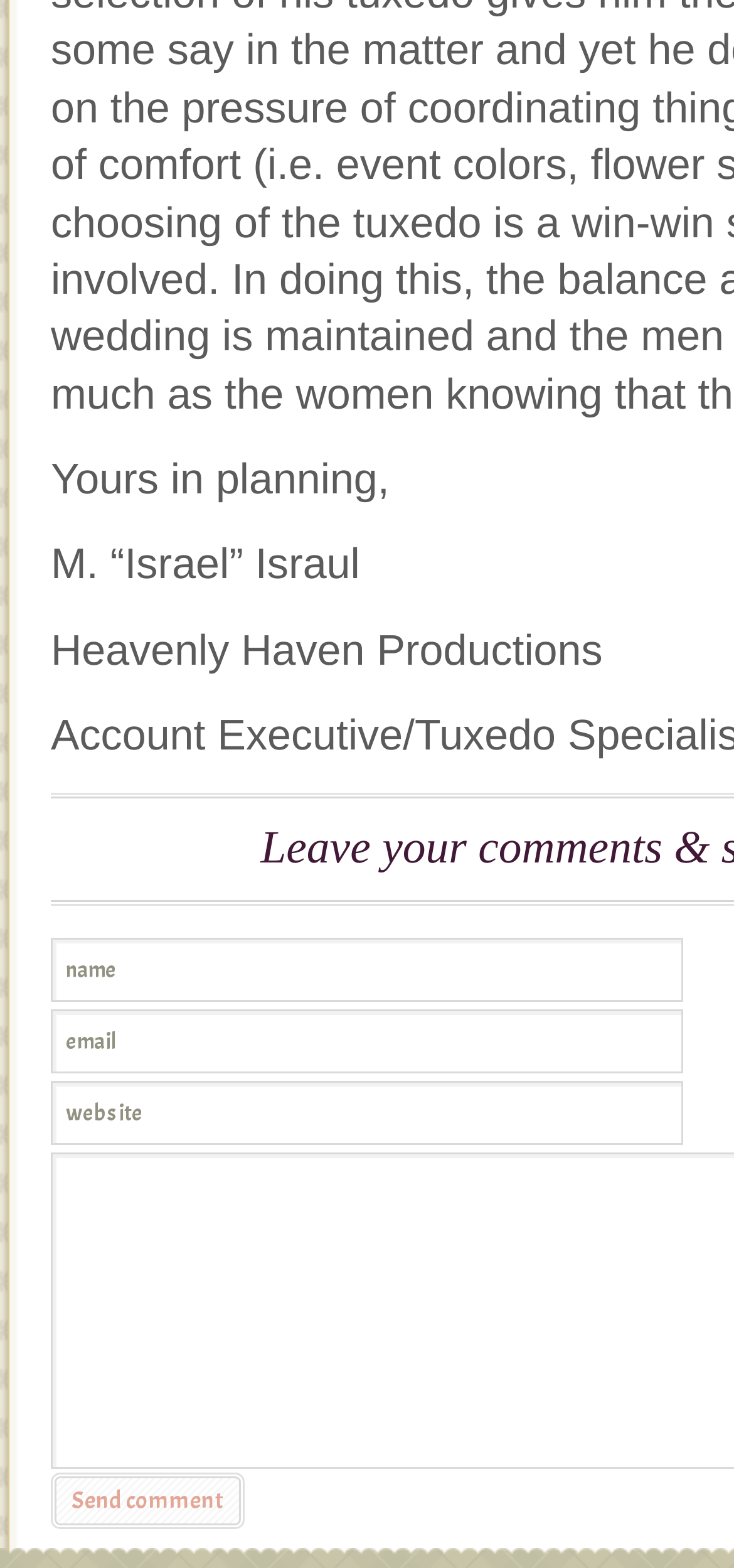What is the name of the person mentioned?
Please respond to the question with as much detail as possible.

The webpage contains a static text element 'M. “Israel” Israul' which is likely the name of the person mentioned.